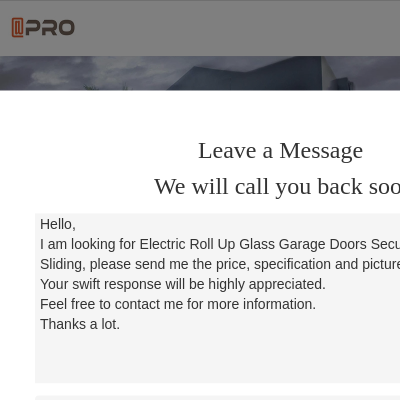What is the tone of the message?
Please respond to the question with a detailed and well-explained answer.

The tone of the message is polite and courteous, as evident from the language used. The message expresses appreciation for a swift response and offers to provide additional information as needed, demonstrating a commitment to customer support and engagement.